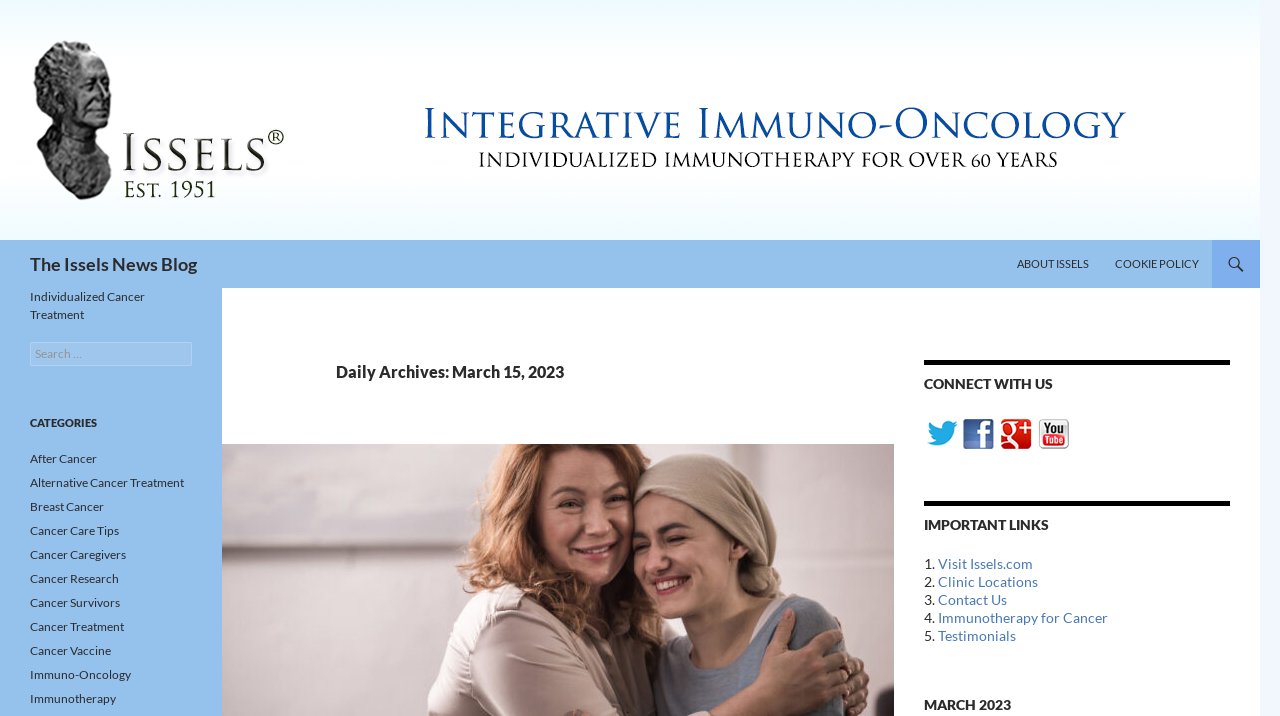Answer briefly with one word or phrase:
How many links are there in the 'IMPORTANT LINKS' section?

5